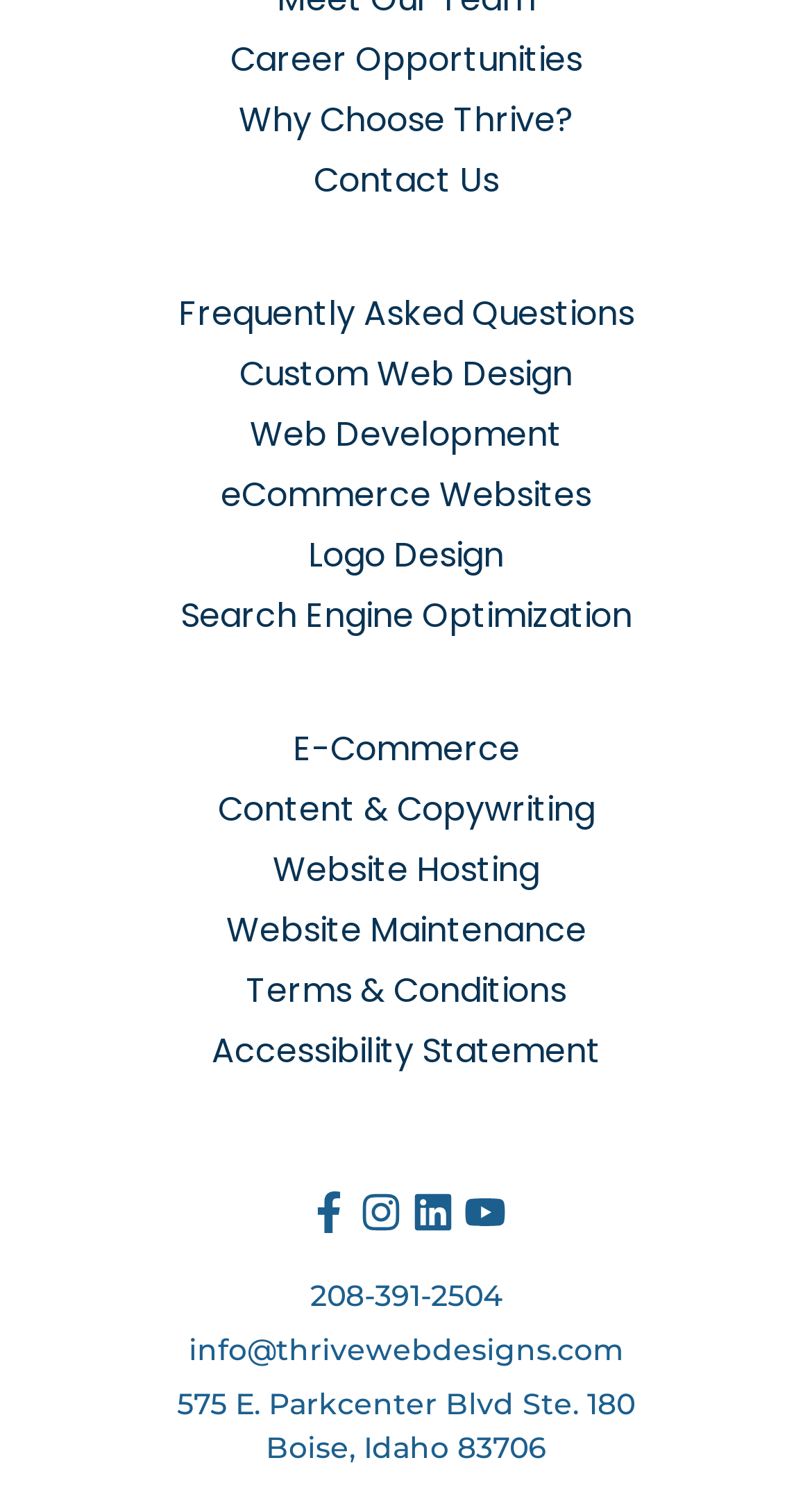How many services are listed on the webpage?
Refer to the screenshot and deliver a thorough answer to the question presented.

I counted the number of services listed on the webpage, which are Custom Web Design, Web Development, eCommerce Websites, Logo Design, Search Engine Optimization, E-Commerce, Content & Copywriting, Website Hosting, Website Maintenance, Terms & Conditions, and Accessibility Statement.